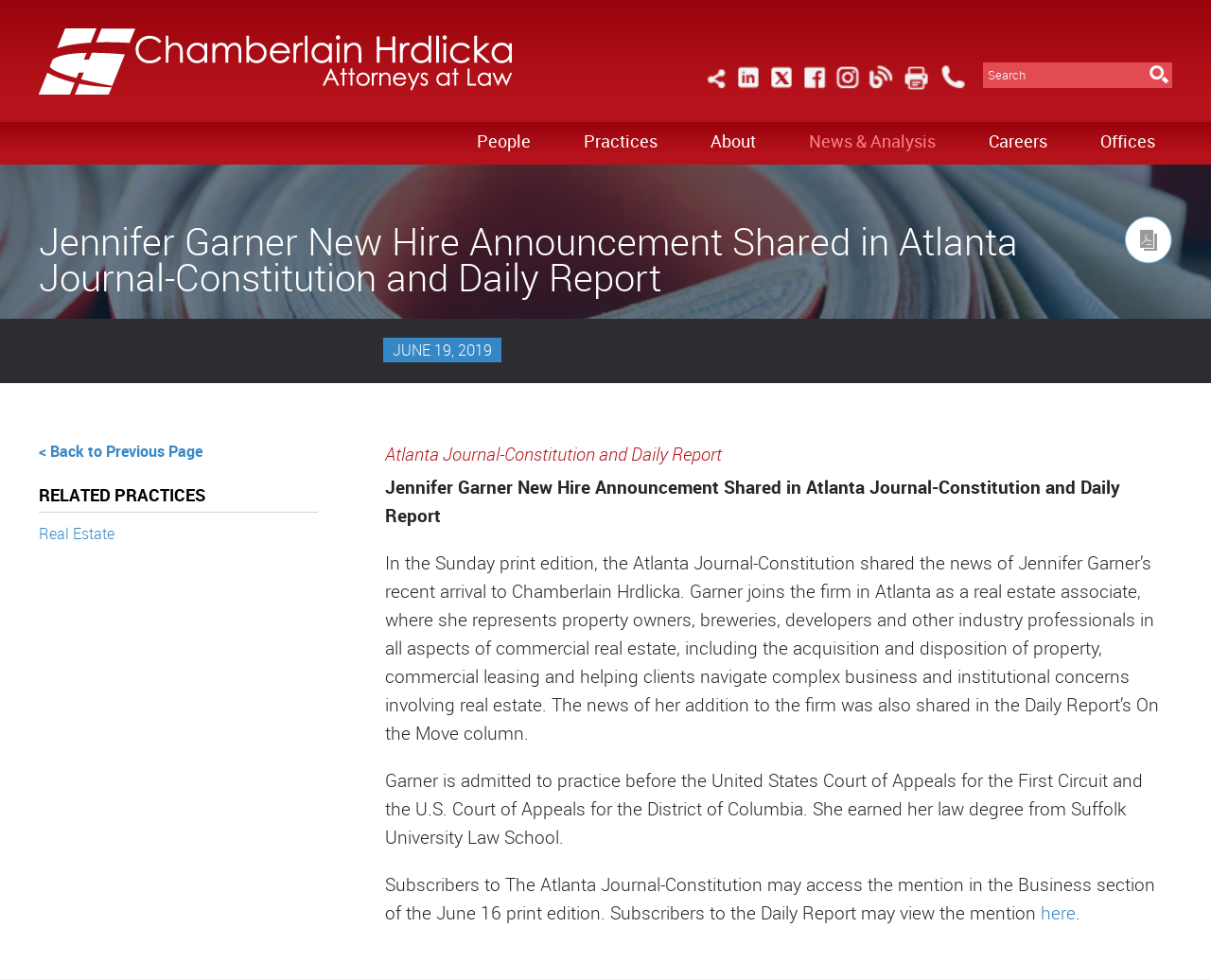Identify the bounding box for the described UI element: "< Back to Previous Page".

[0.032, 0.45, 0.167, 0.471]